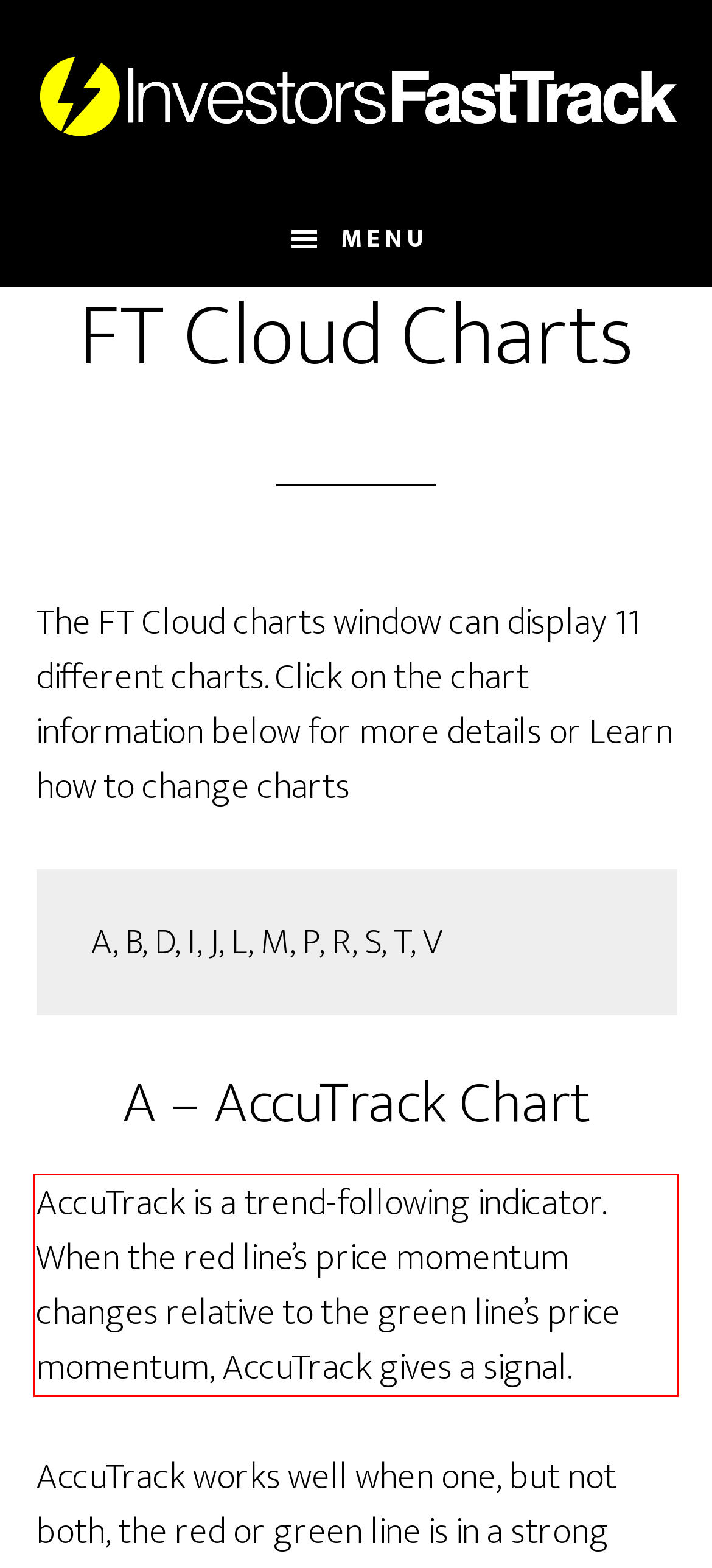Examine the webpage screenshot and use OCR to obtain the text inside the red bounding box.

AccuTrack is a trend-following indicator. When the red line’s price momentum changes relative to the green line’s price momentum, AccuTrack gives a signal.